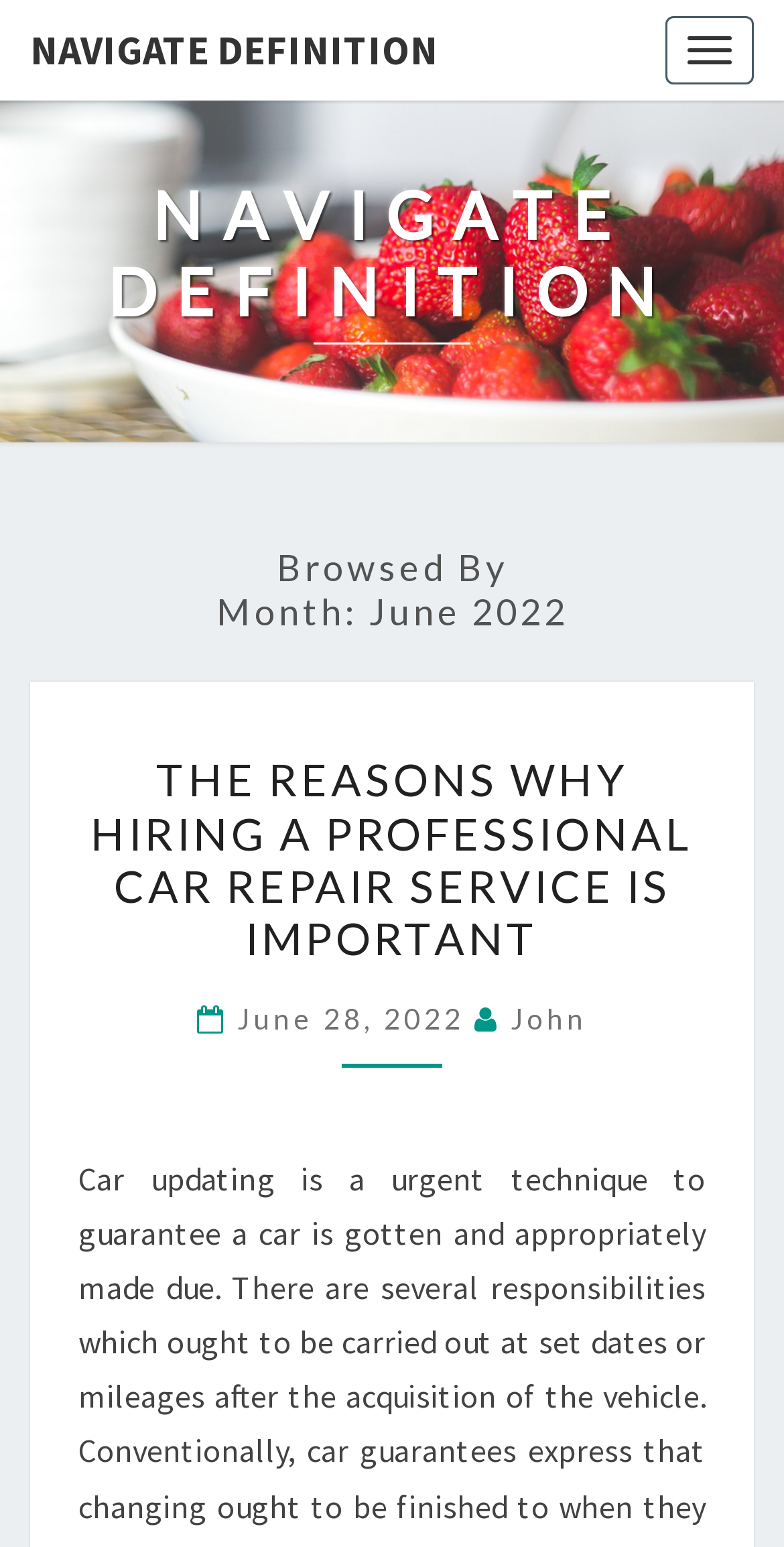For the given element description June 28, 2022, determine the bounding box coordinates of the UI element. The coordinates should follow the format (top-left x, top-left y, bottom-right x, bottom-right y) and be within the range of 0 to 1.

[0.303, 0.647, 0.605, 0.669]